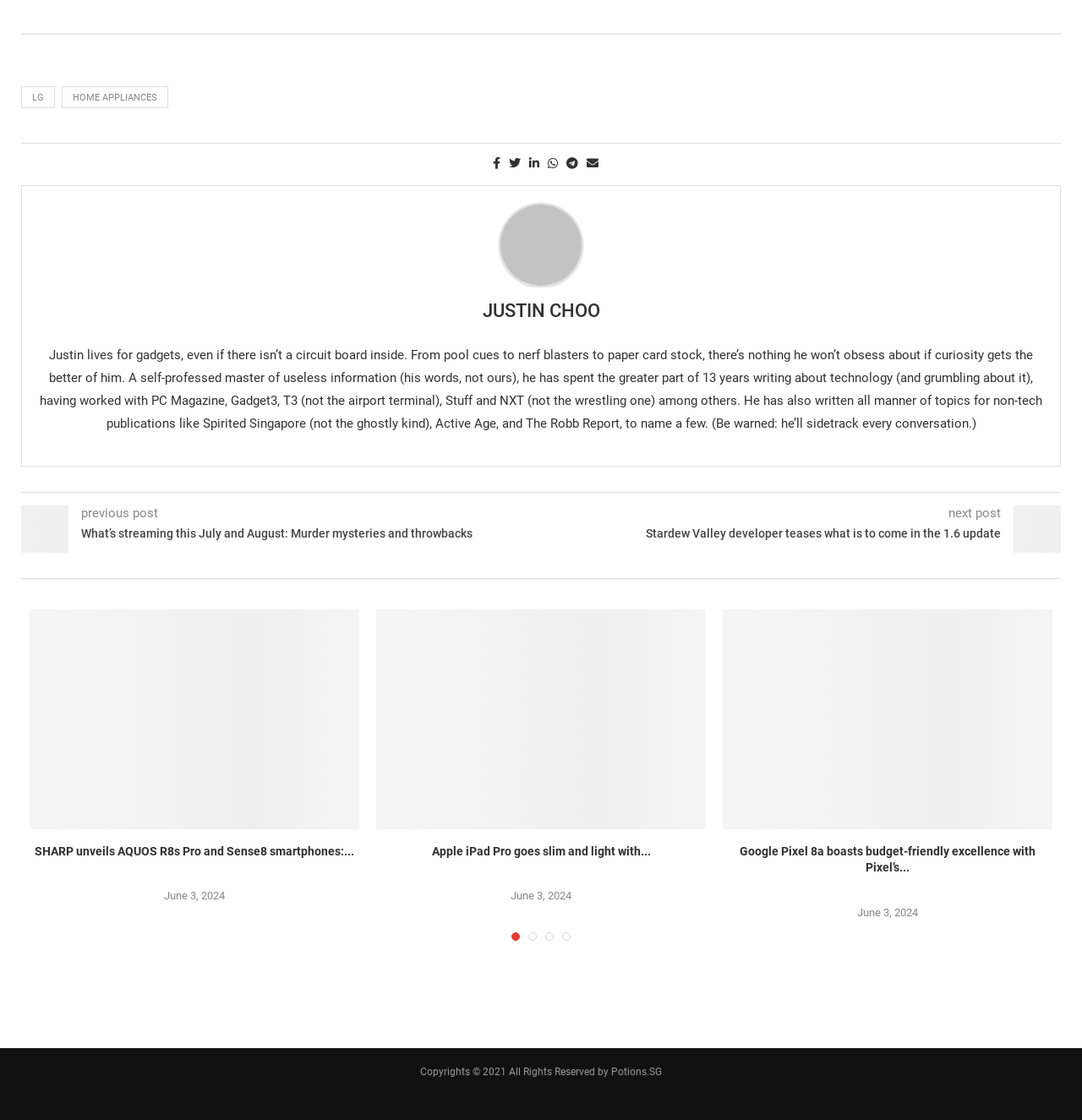Locate the bounding box coordinates of the clickable element to fulfill the following instruction: "Read the article 'What’s streaming this July and August: Murder mysteries and throwbacks'". Provide the coordinates as four float numbers between 0 and 1 in the format [left, top, right, bottom].

[0.02, 0.47, 0.5, 0.484]